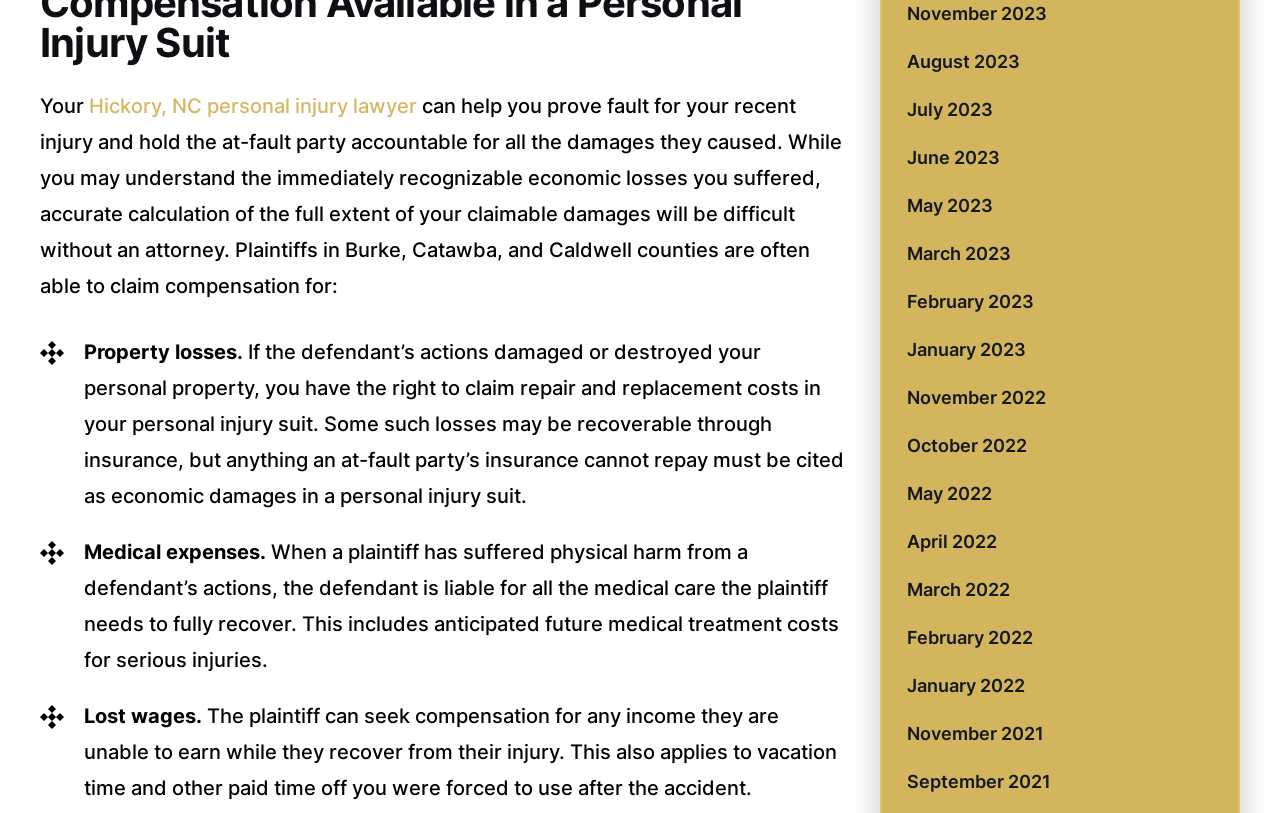Determine the bounding box coordinates of the region I should click to achieve the following instruction: "Click on 'Hickory, NC personal injury lawyer'". Ensure the bounding box coordinates are four float numbers between 0 and 1, i.e., [left, top, right, bottom].

[0.07, 0.116, 0.326, 0.145]